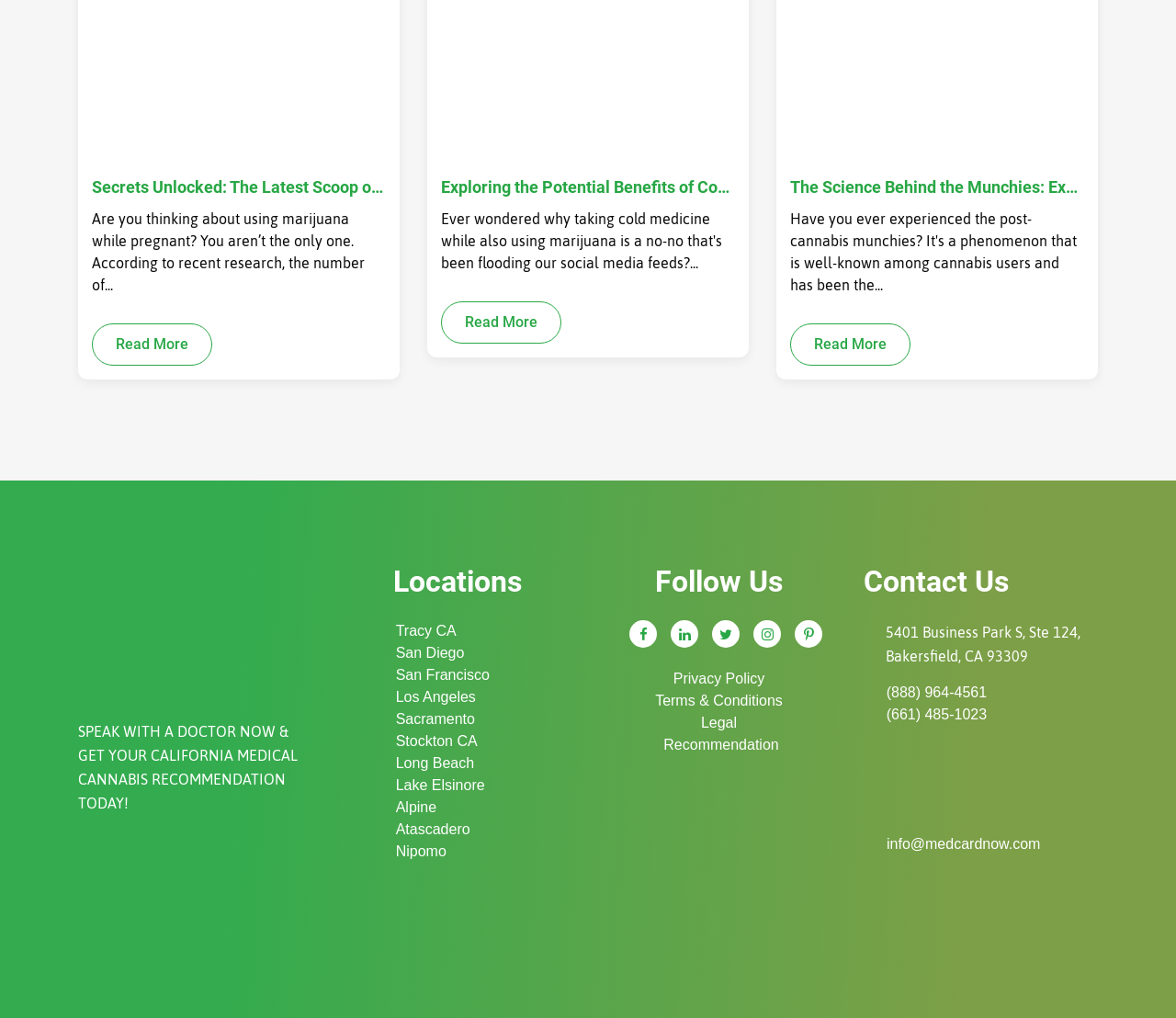What locations are listed on the webpage?
Answer the question with just one word or phrase using the image.

California cities